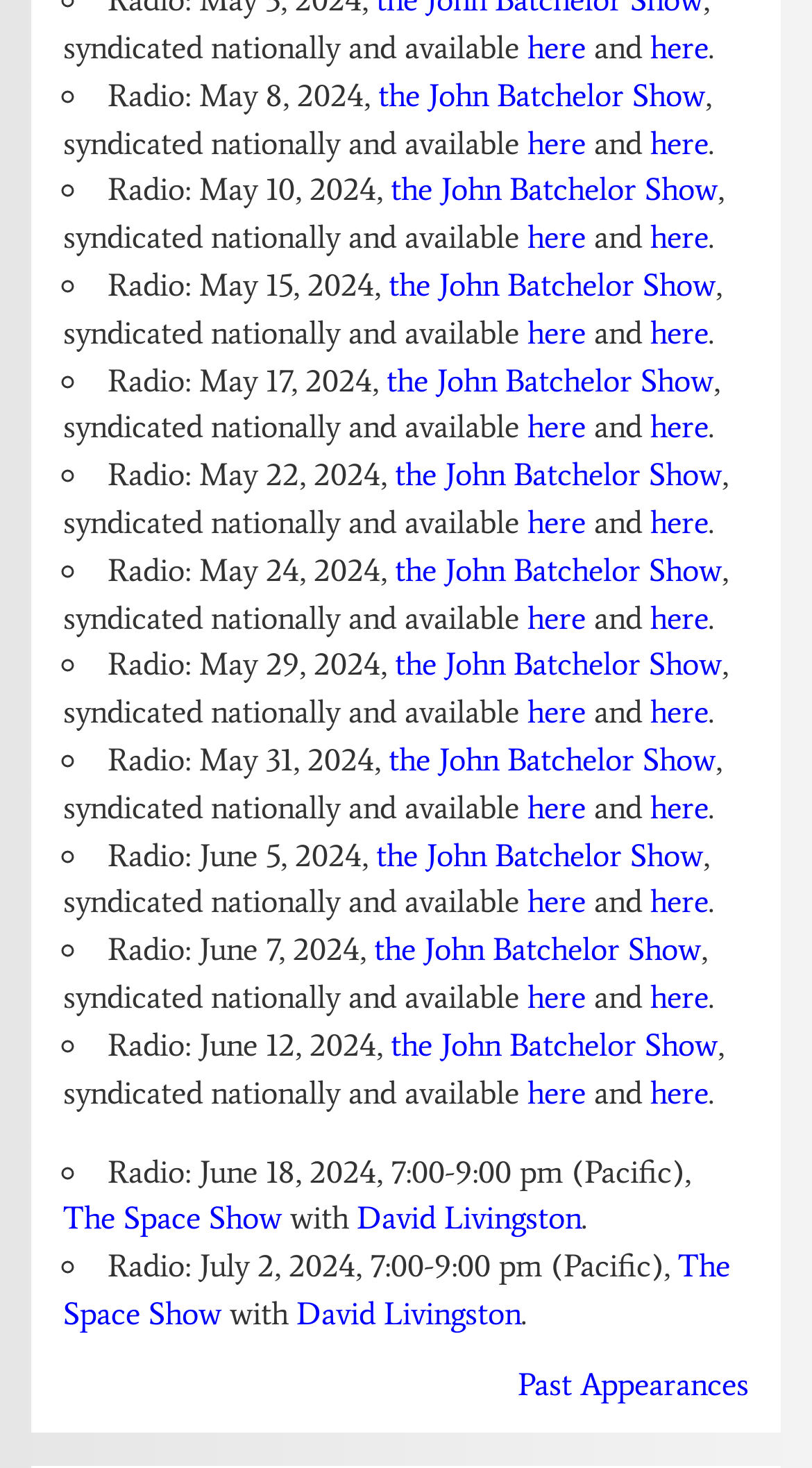Provide a short, one-word or phrase answer to the question below:
What is the format of the radio show dates?

Month Day, Year